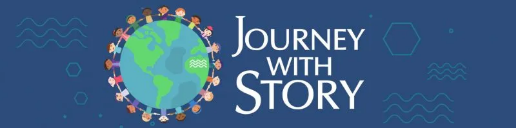Answer the question in one word or a short phrase:
What is the theme of the background patterns?

Creativity and exploration